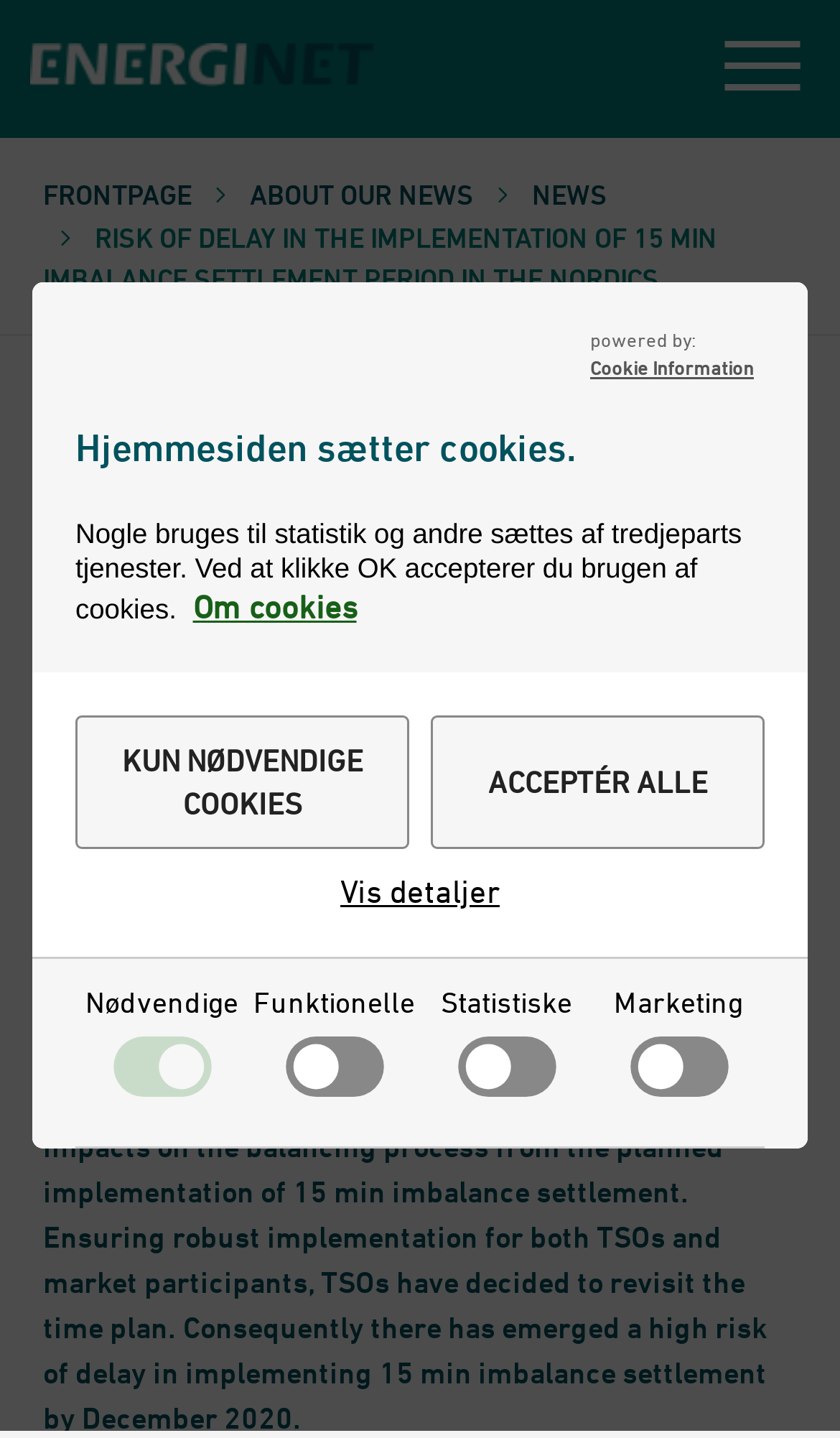What is the new Nordic Balancing Model?
Provide a thorough and detailed answer to the question.

According to the webpage, in March 2018, the Nordic TSOs agreed on an ambitious roadmap for the new Nordic Balancing Model (NBM). This information is found in the main text of the webpage.